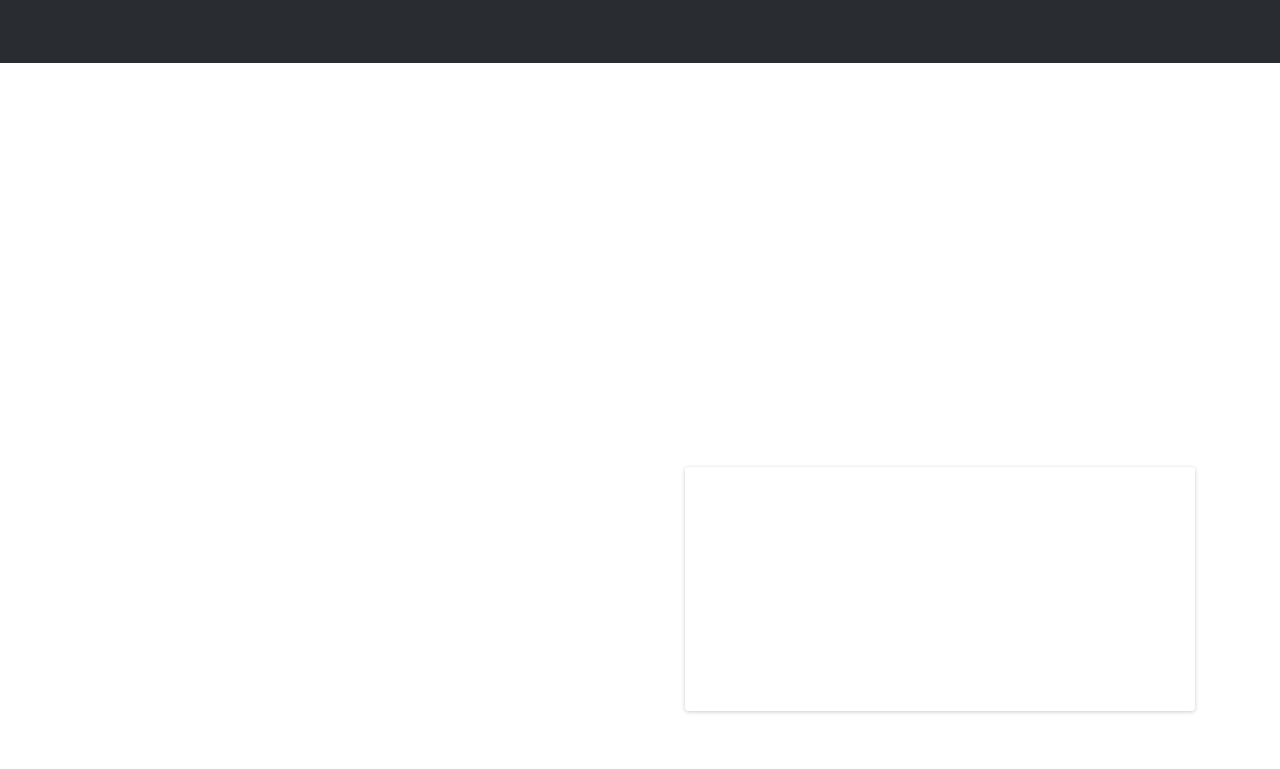Find the bounding box coordinates for the HTML element specified by: "alt="biometric-identification-scanners-background_1284-265-113" title="biometric-identification-scanners-background_1284-265-113"".

[0.07, 0.217, 0.485, 0.563]